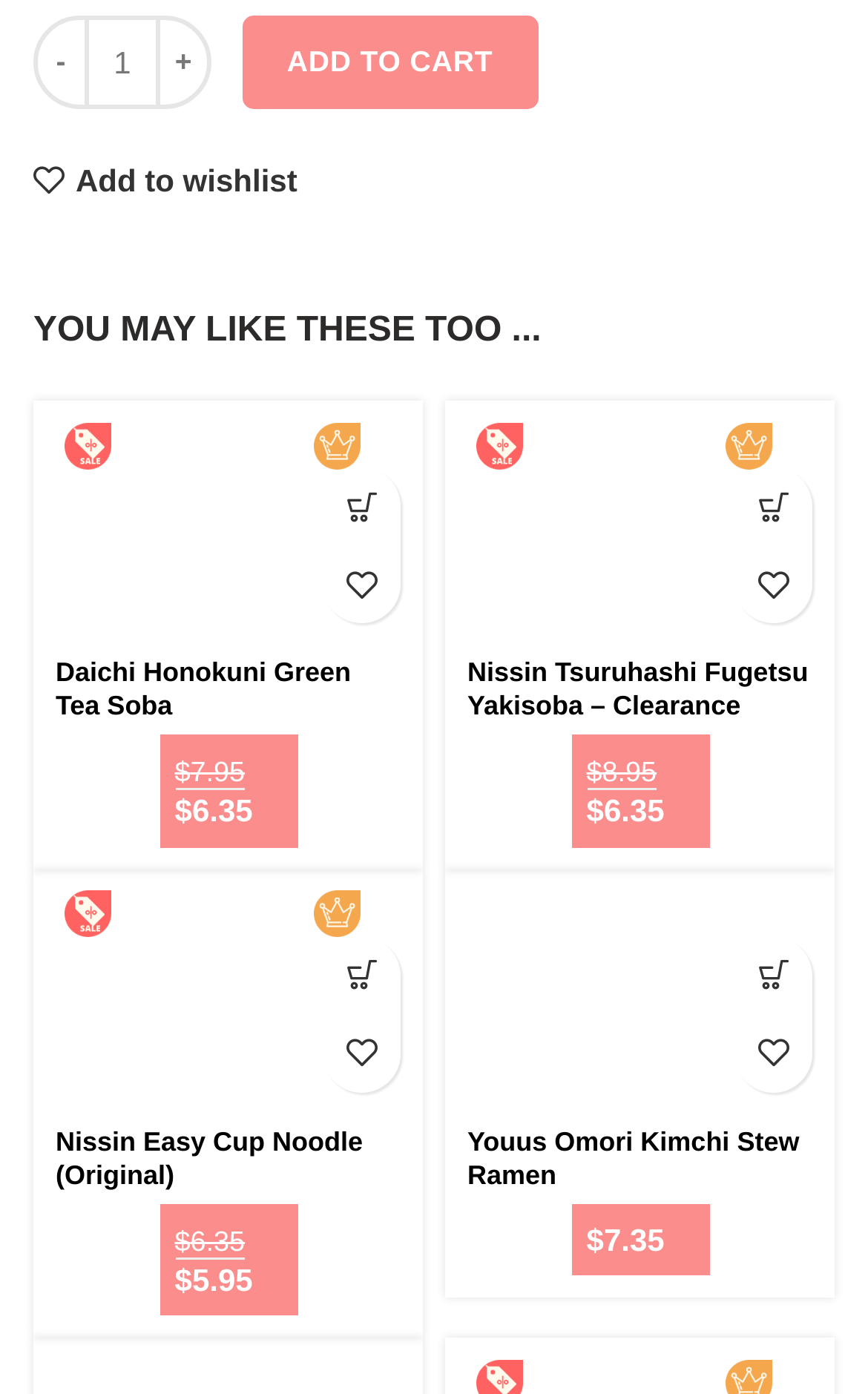Find the bounding box of the element with the following description: "parent_node: ADD TO CART". The coordinates must be four float numbers between 0 and 1, formatted as [left, top, right, bottom].

[0.513, 0.624, 0.962, 0.791]